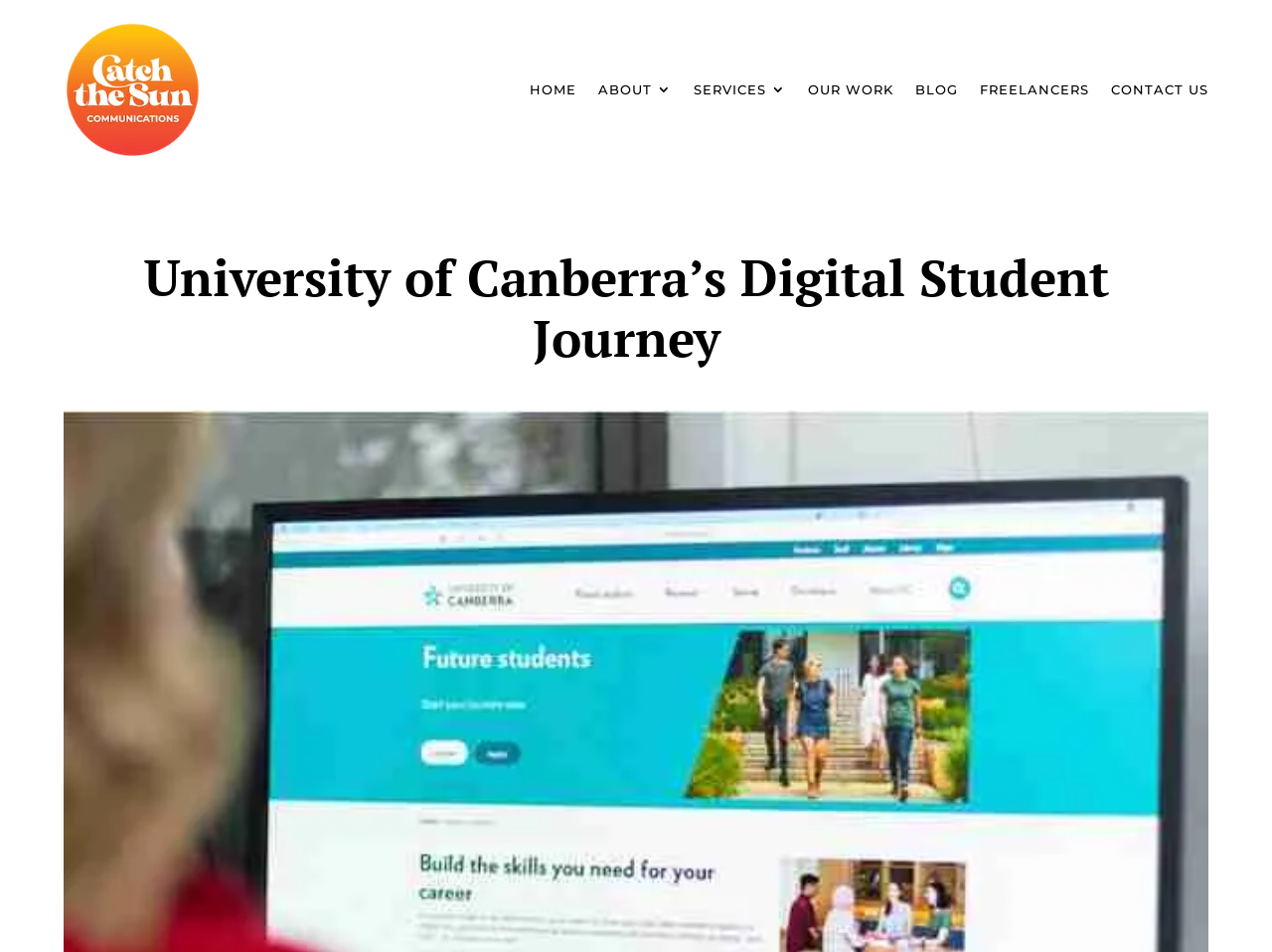What is the main heading of this webpage? Please extract and provide it.

University of Canberra’s Digital Student Journey